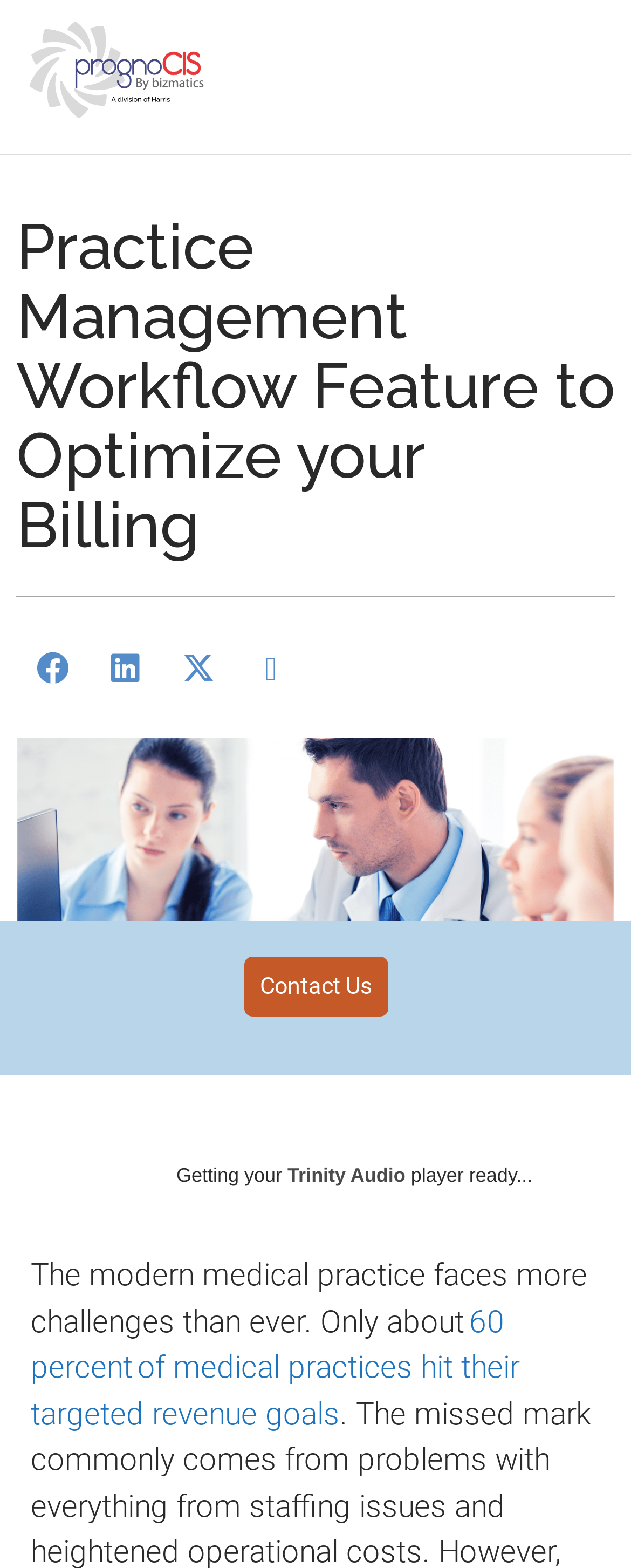What is the name of the EHR system?
Please answer using one word or phrase, based on the screenshot.

PrognoCIS EHR